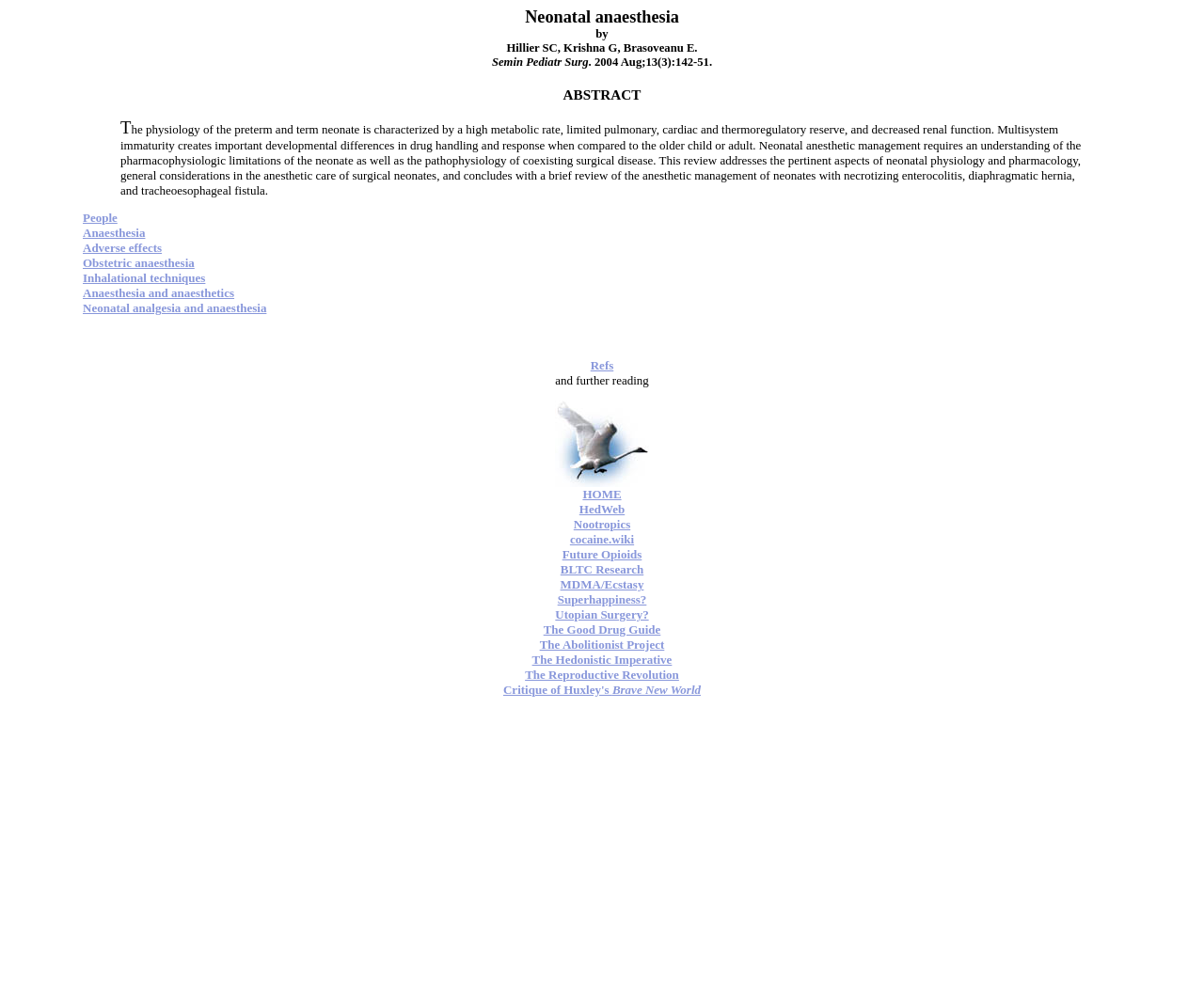How many authors are mentioned?
Look at the image and respond with a one-word or short phrase answer.

3